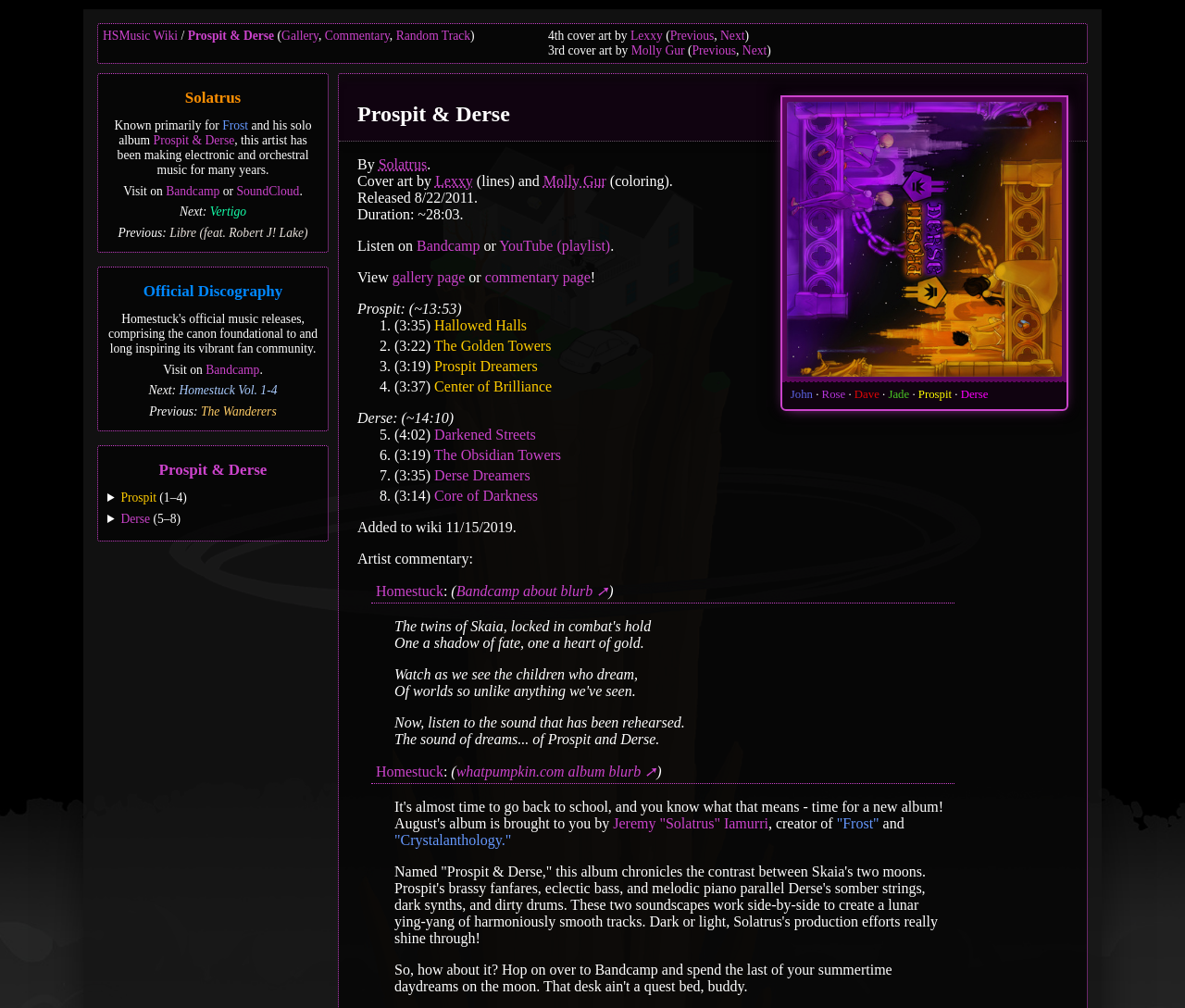Please specify the bounding box coordinates of the clickable region to carry out the following instruction: "Visit HSMusic Wiki". The coordinates should be four float numbers between 0 and 1, in the format [left, top, right, bottom].

[0.087, 0.028, 0.15, 0.042]